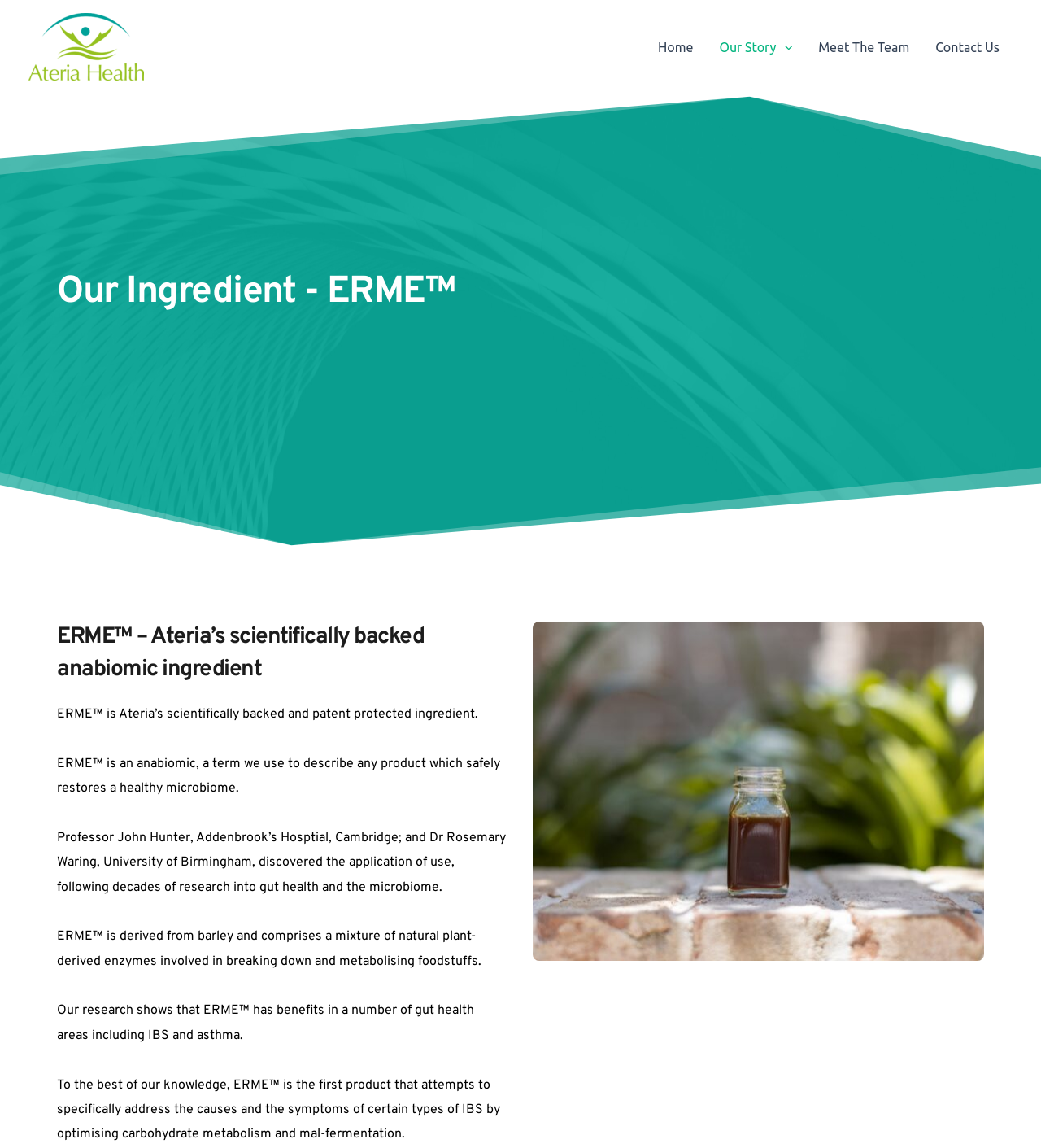Identify the bounding box coordinates for the UI element described as: "Home".

[0.62, 0.012, 0.678, 0.069]